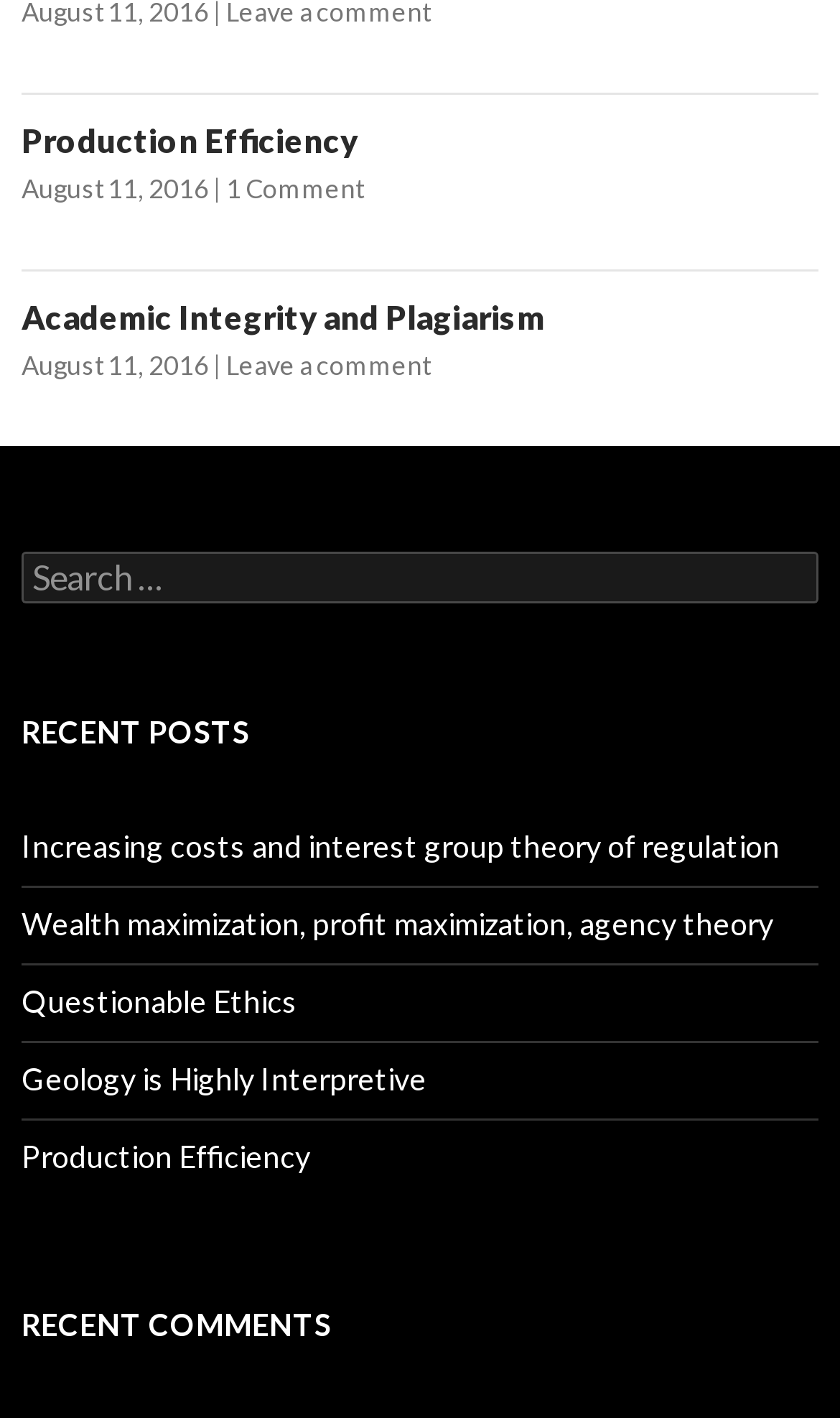Given the description August 11, 2016, predict the bounding box coordinates of the UI element. Ensure the coordinates are in the format (top-left x, top-left y, bottom-right x, bottom-right y) and all values are between 0 and 1.

[0.026, 0.246, 0.249, 0.269]